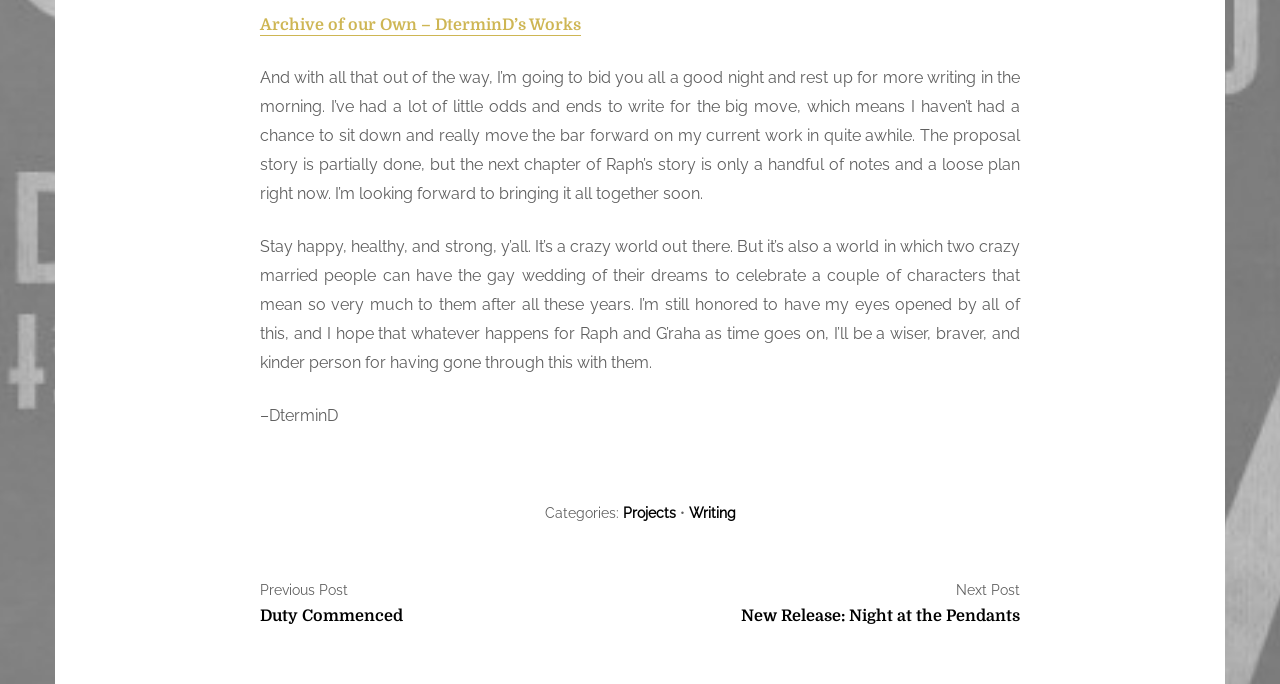What are the two categories listed?
Answer the question with as much detail as possible.

The categories are listed in the FooterAsNonLandmark element, which contains two link elements with the text 'Projects' and 'Writing'. These categories are separated by a StaticText element with the text '•'.